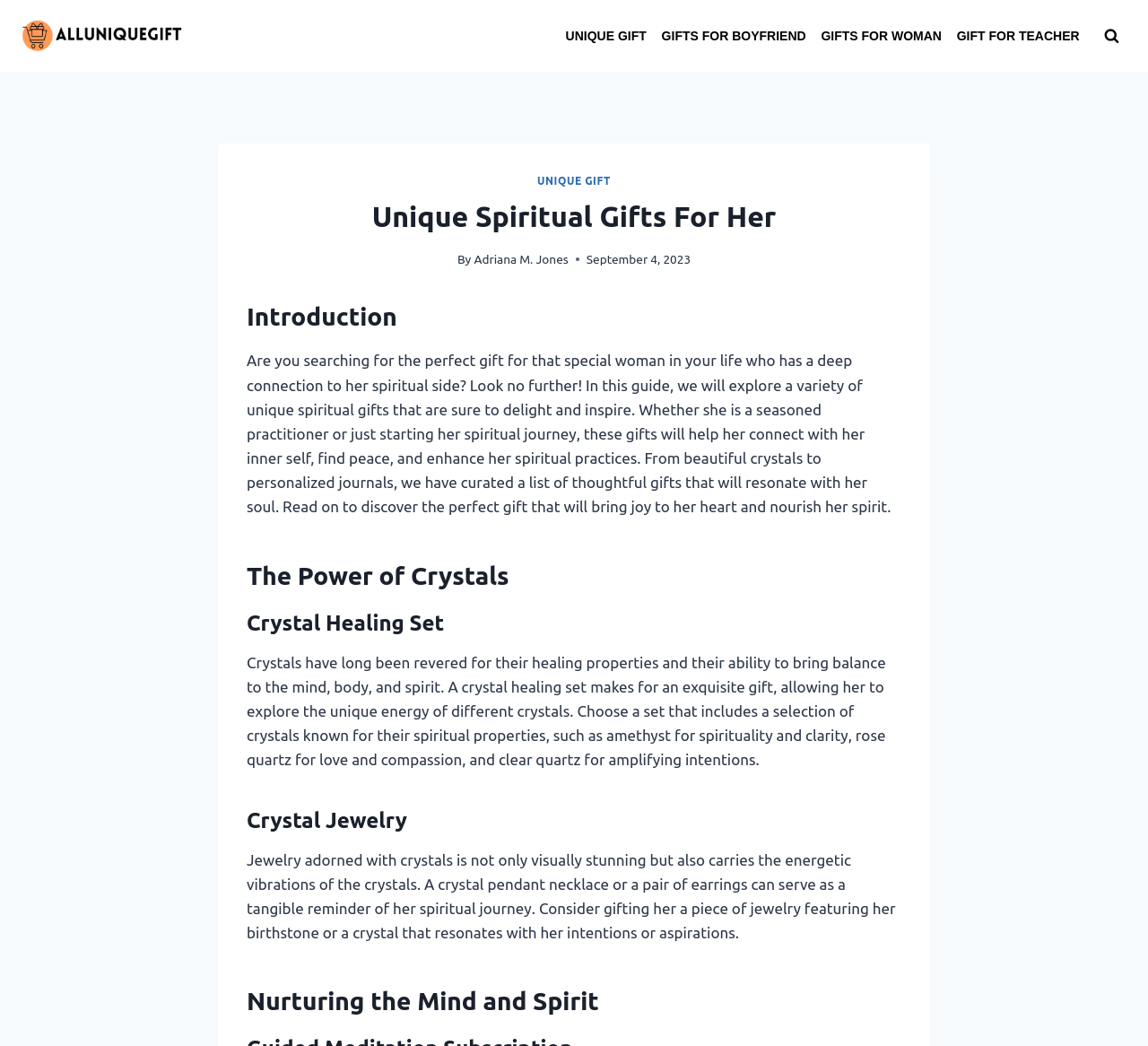Identify the bounding box coordinates for the UI element described as follows: "Gift For Teacher". Ensure the coordinates are four float numbers between 0 and 1, formatted as [left, top, right, bottom].

[0.827, 0.018, 0.947, 0.051]